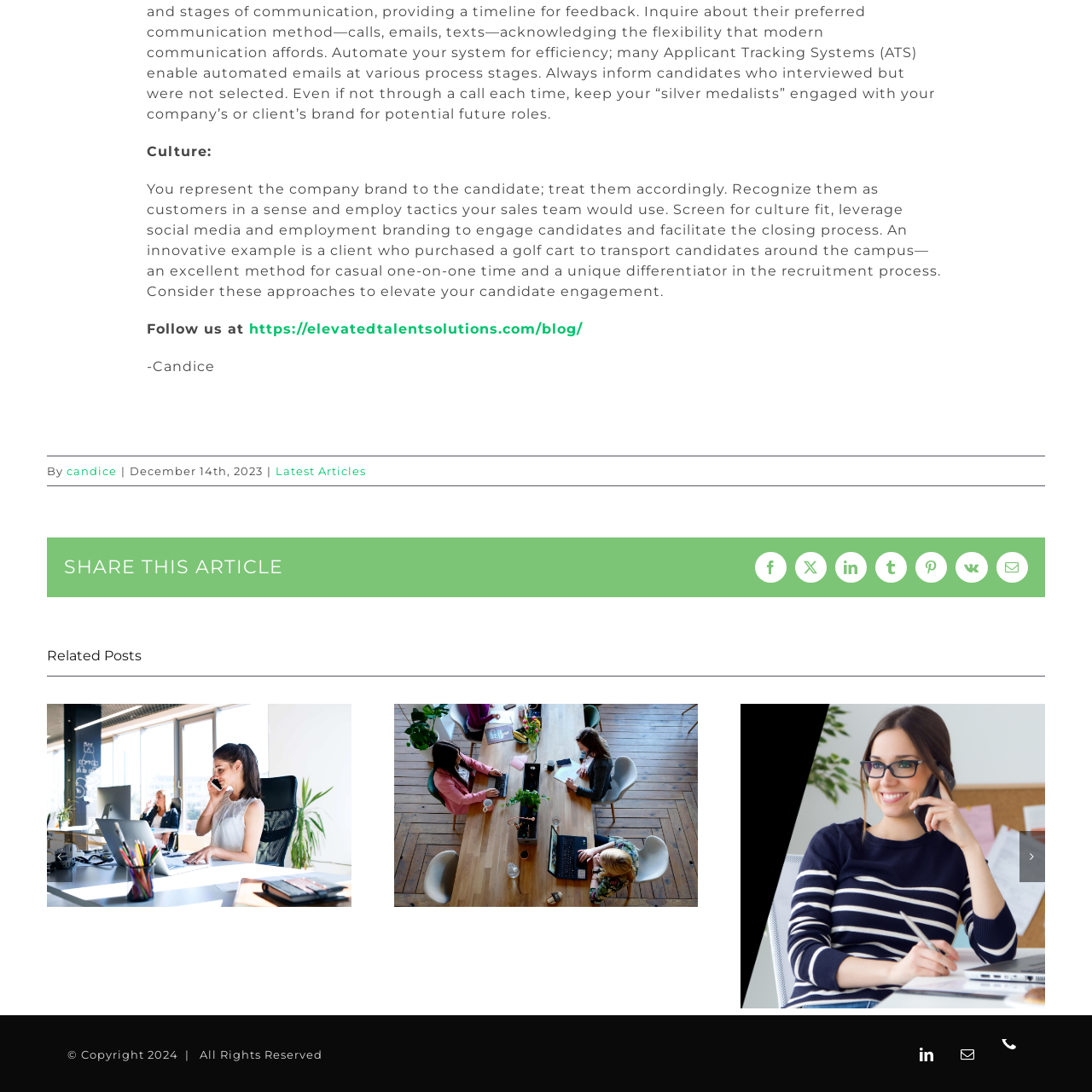Write a detailed description of the image enclosed in the red-bordered box.

The image features a bold and dynamic graphic symbolizing the concept of "Passion." Its design incorporates a stylized depiction that evokes a sense of enthusiasm and dedication, which is essential in both personal endeavors and professional contexts. This illustration is indicative of the accompanying article titled "Passion," highlighting its thematic focus on the importance of fervor in the workplace, particularly in recruitment and candidate engagement strategies. The surrounding text emphasizes the value of representing company culture and innovative approaches to capture candidates' attention.